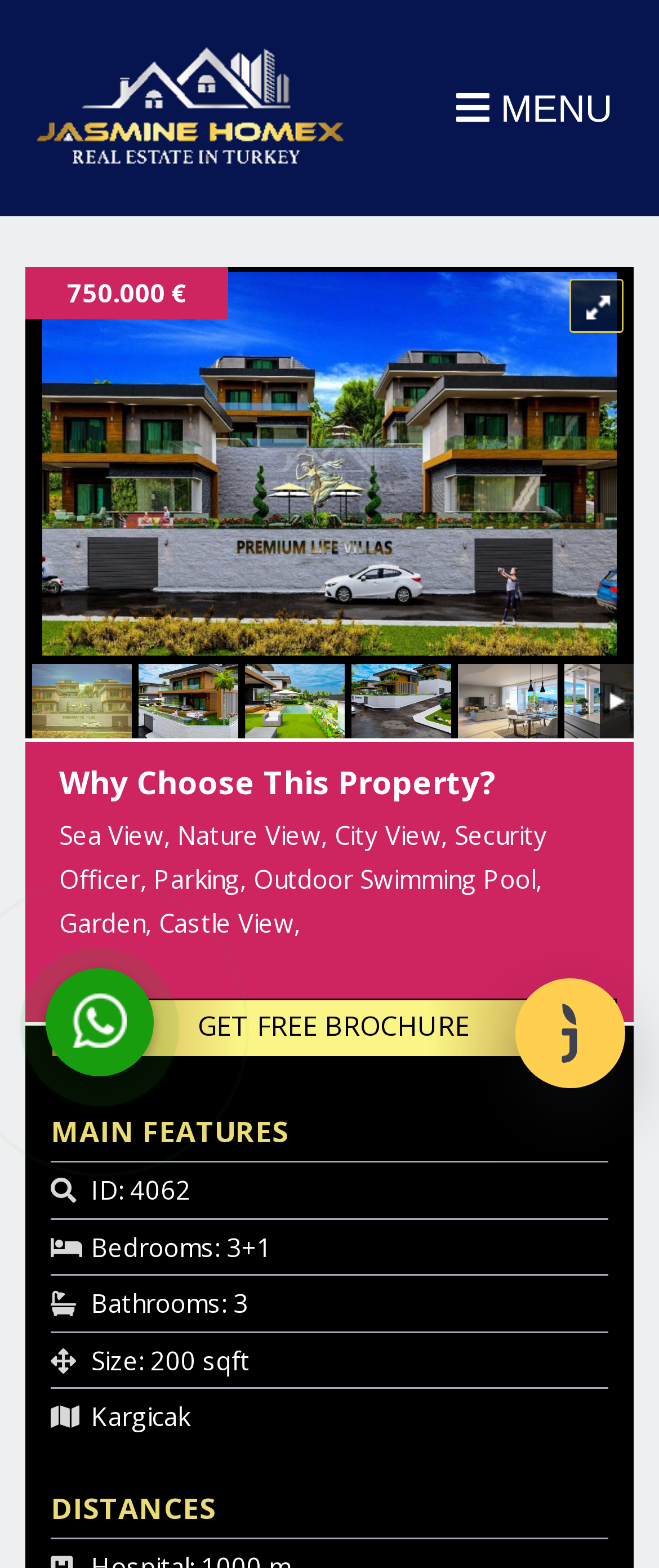What are the features of this property?
Offer a detailed and exhaustive answer to the question.

I found the features of the property by looking at the static text element with the bounding box coordinates [0.09, 0.521, 0.831, 0.599], which displays the features as Sea View, Nature View, City View, Security Officer, Parking, Outdoor Swimming Pool, Garden, Castle View.